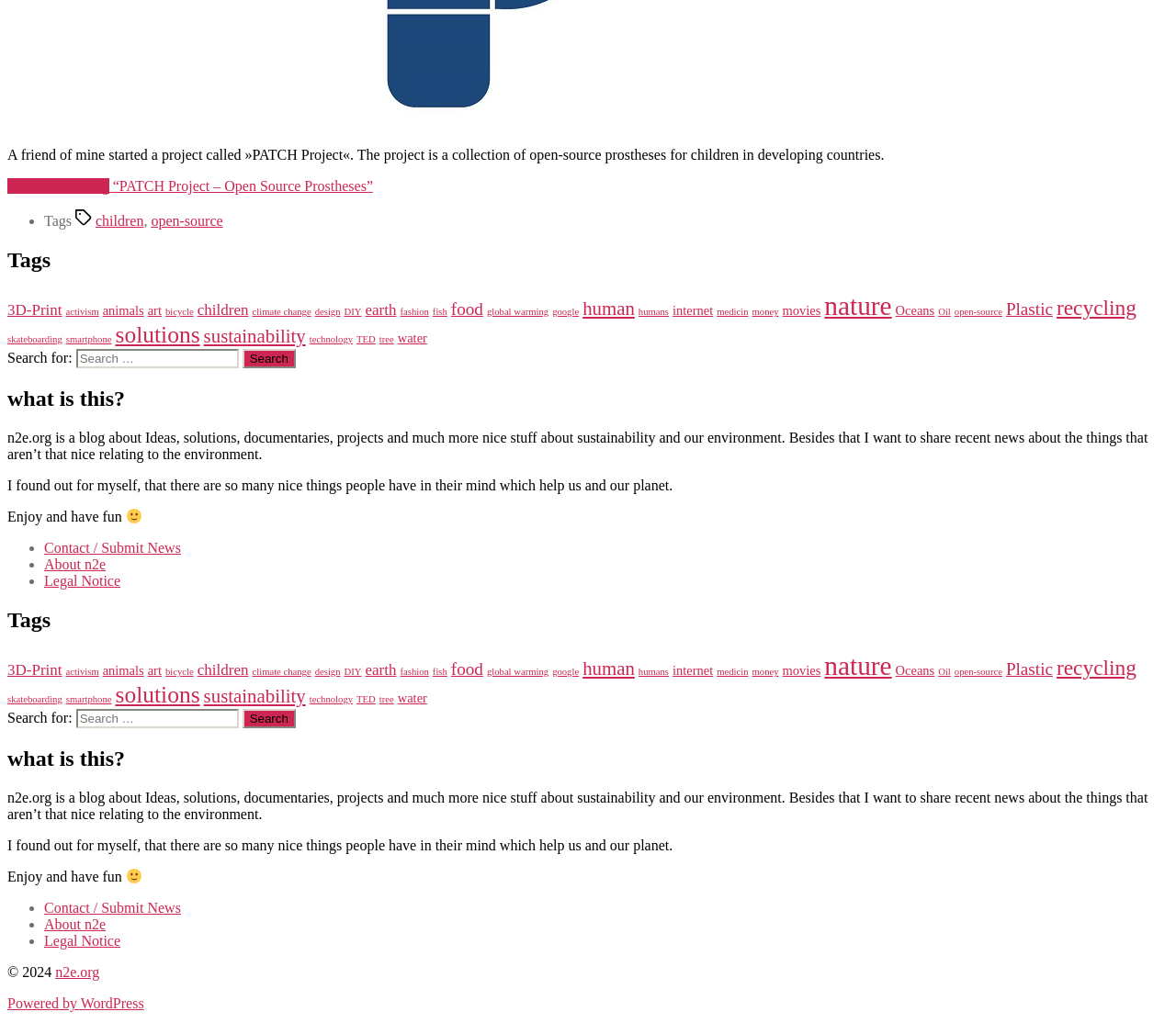Select the bounding box coordinates of the element I need to click to carry out the following instruction: "Click on the 'Contact / Submit News' link".

[0.038, 0.528, 0.154, 0.543]